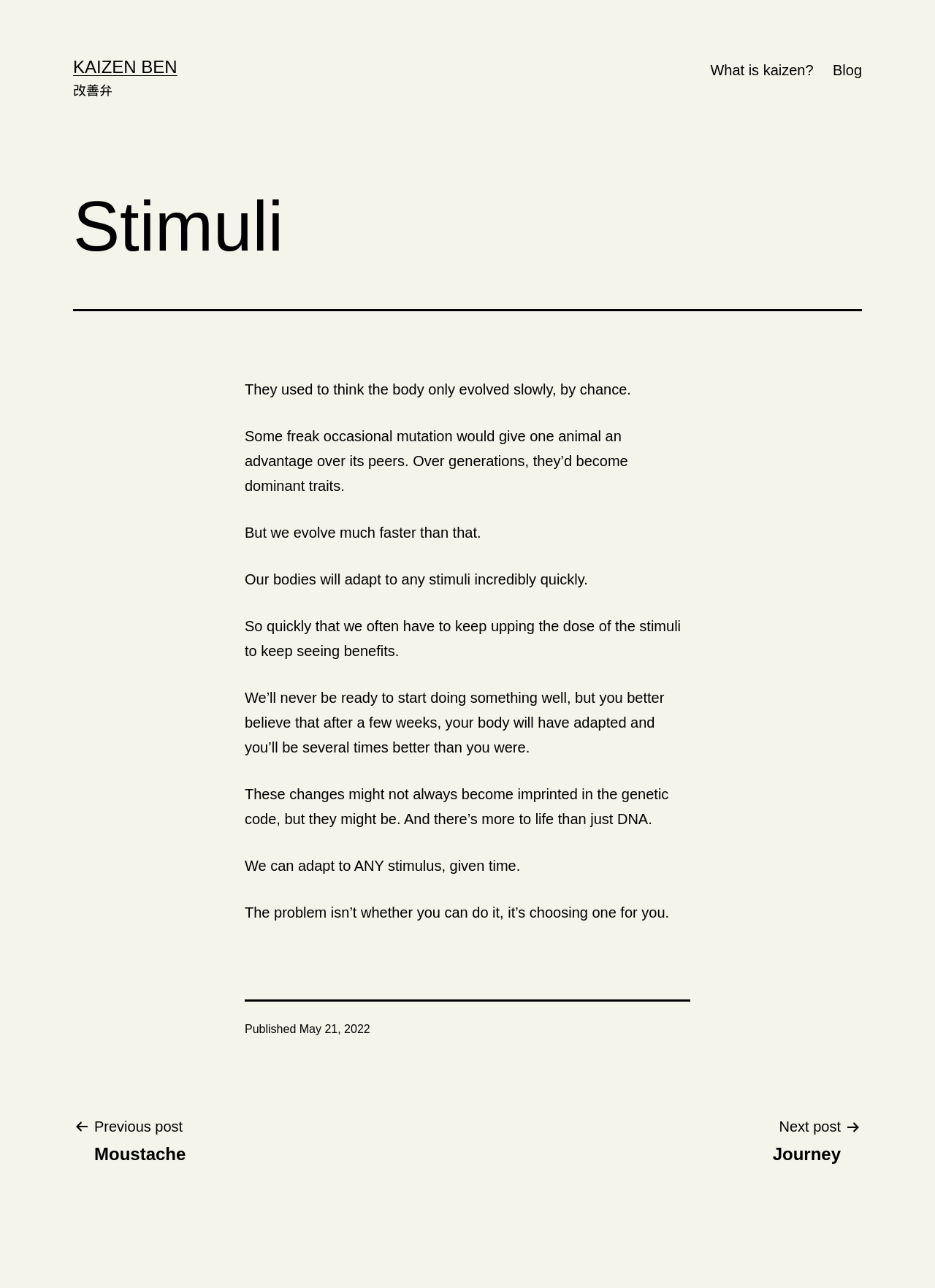Find the bounding box of the UI element described as: "Blog". The bounding box coordinates should be given as four float values between 0 and 1, i.e., [left, top, right, bottom].

[0.88, 0.041, 0.932, 0.069]